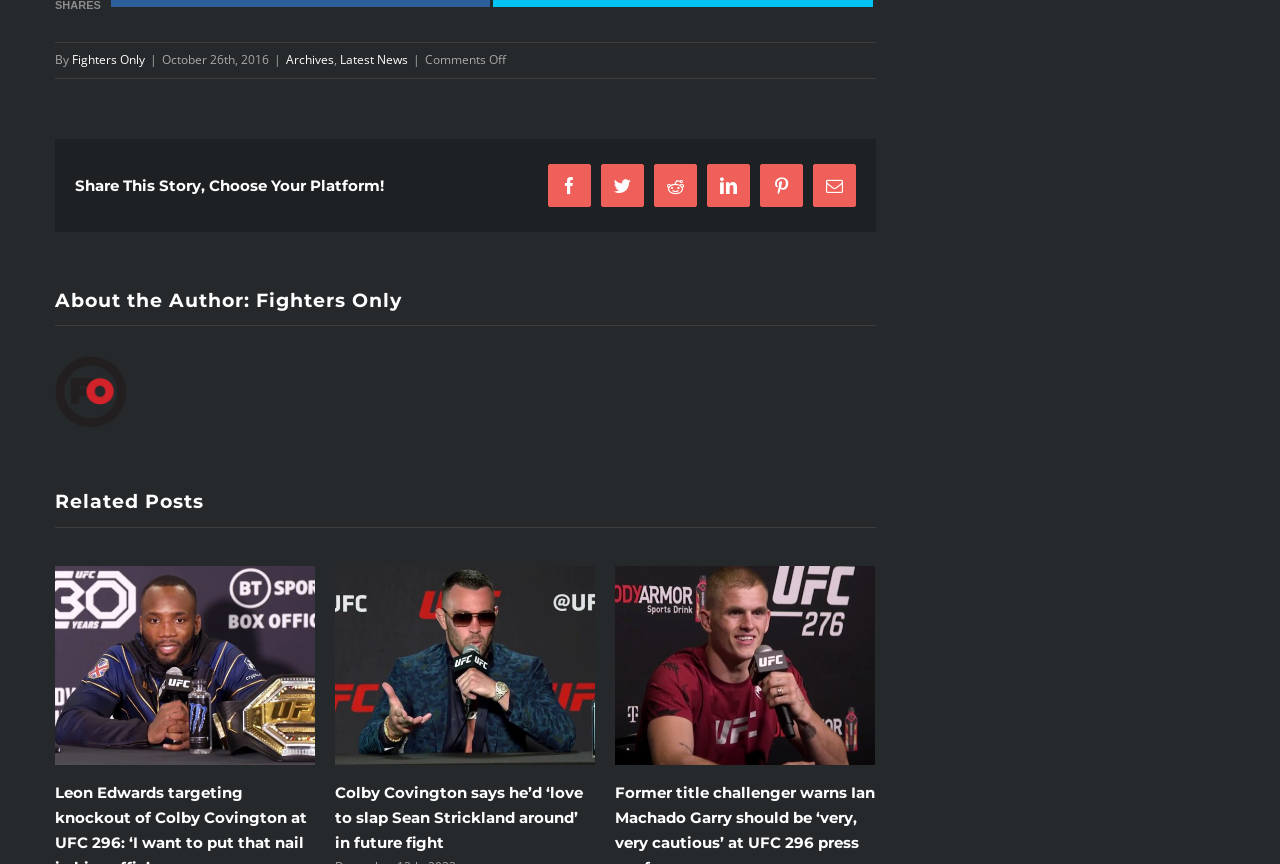What is the title of the first related post?
Using the image as a reference, deliver a detailed and thorough answer to the question.

I found the heading 'Colby Covington says he’d ‘love to slap Sean Strickland around’ in future fight' in the 'Related Posts' section, which is the title of the first related post.